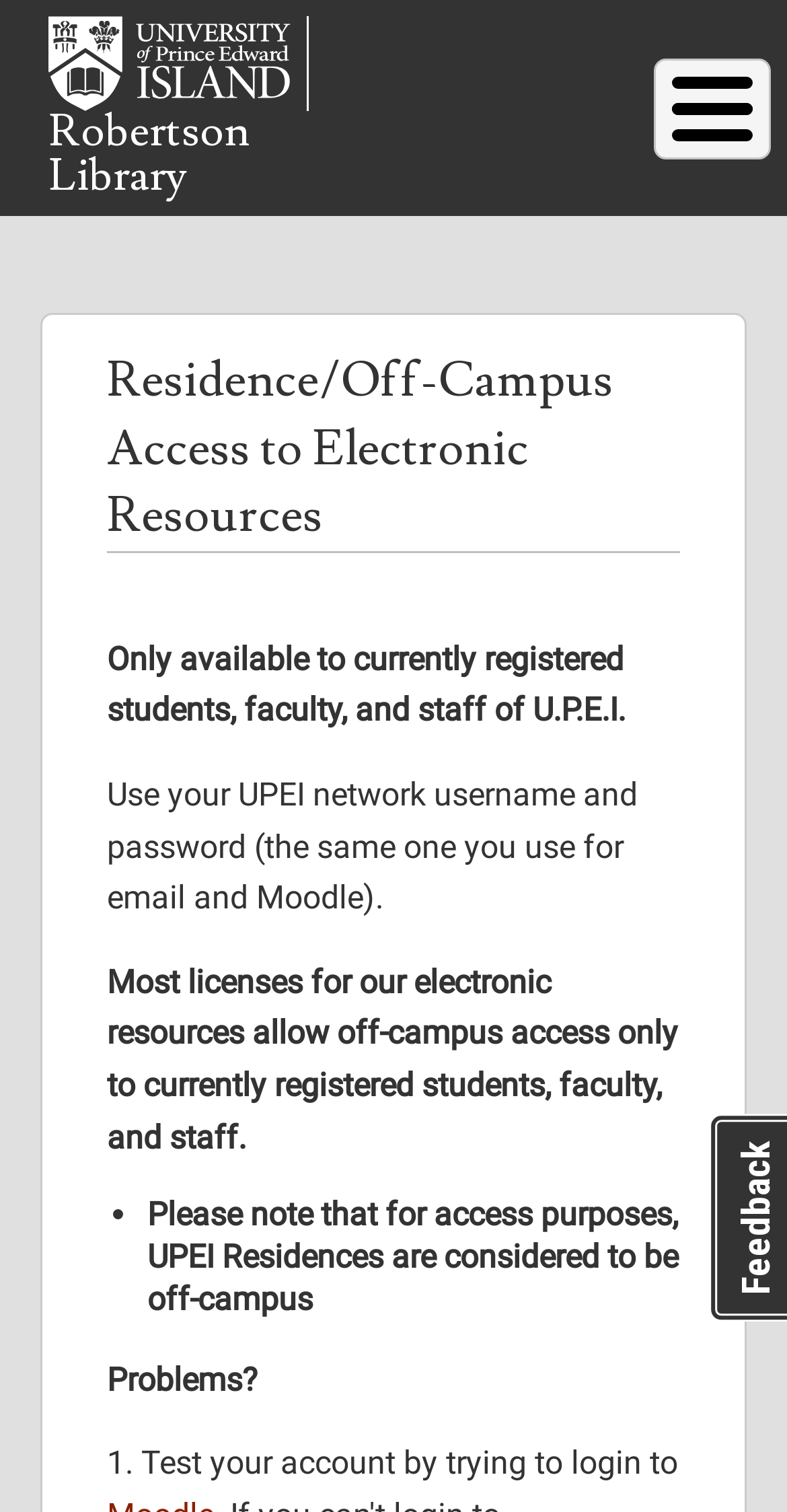Give an extensive and precise description of the webpage.

The webpage is about Residence/Off-Campus Access to Electronic Resources at Robertson Library. At the top left corner, there is a "Skip to main content" link. Next to it, there is a "Home" link with a corresponding image. On the same line, there is a "Robertson Library" link. 

Below these links, there is a navigation menu with a button on the right side. Underneath the navigation menu, there is a heading that reads "Residence/Off-Campus Access to Electronic Resources". 

Below the heading, there are four paragraphs of text. The first paragraph explains that the access is only available to currently registered students, faculty, and staff of U.P.E.I. The second paragraph provides instructions on how to use the UPEI network username and password to access the resources. The third paragraph explains the licensing rules for electronic resources. The fourth paragraph notes that UPEI Residences are considered off-campus for access purposes.

At the bottom of the page, there is a section with a "Problems?" heading, followed by a sentence that starts with "1. Test your account by trying to login to".